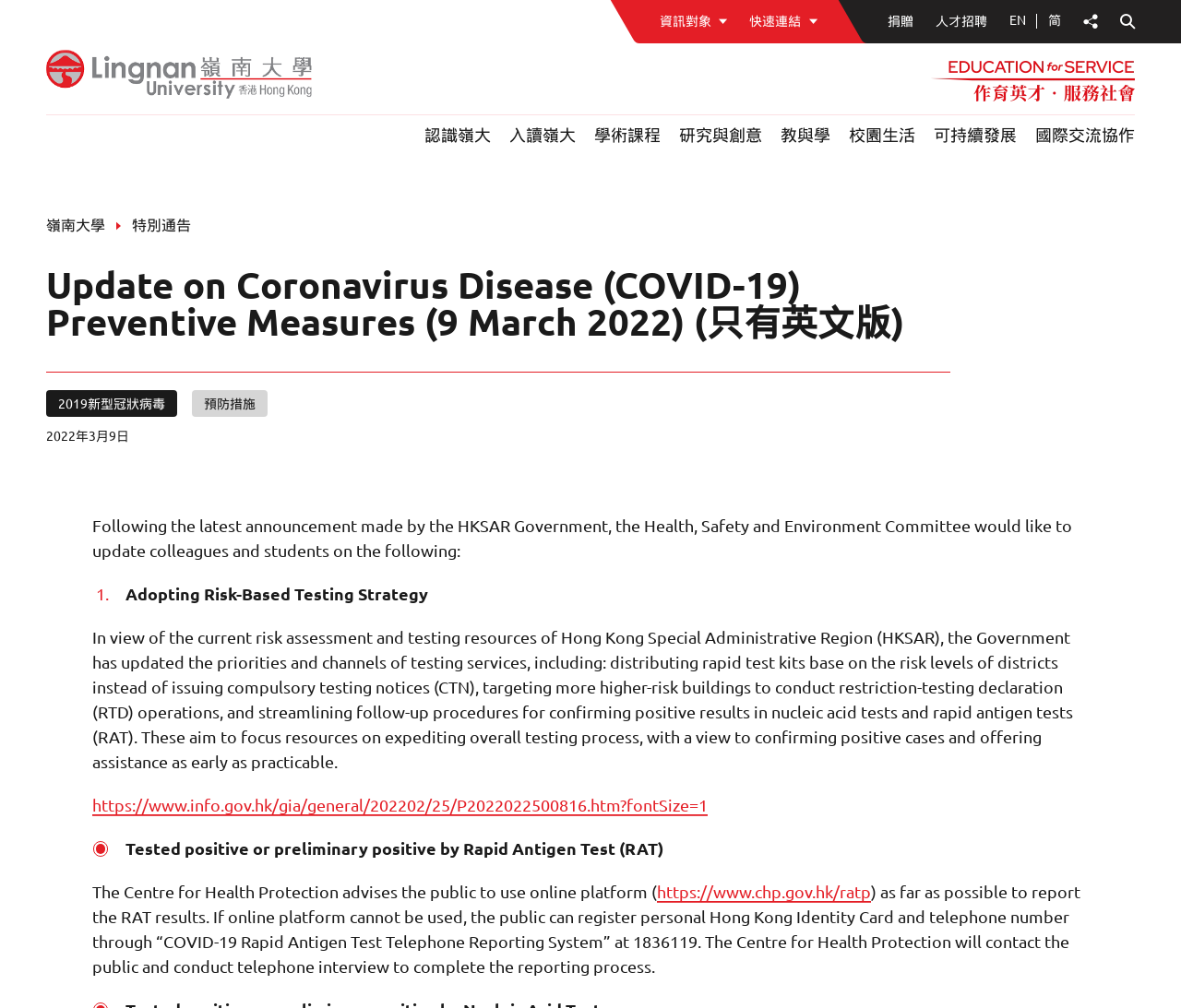Pinpoint the bounding box coordinates of the area that should be clicked to complete the following instruction: "Browse the recognition of Lingnan University". The coordinates must be given as four float numbers between 0 and 1, i.e., [left, top, right, bottom].

[0.359, 0.126, 0.416, 0.144]